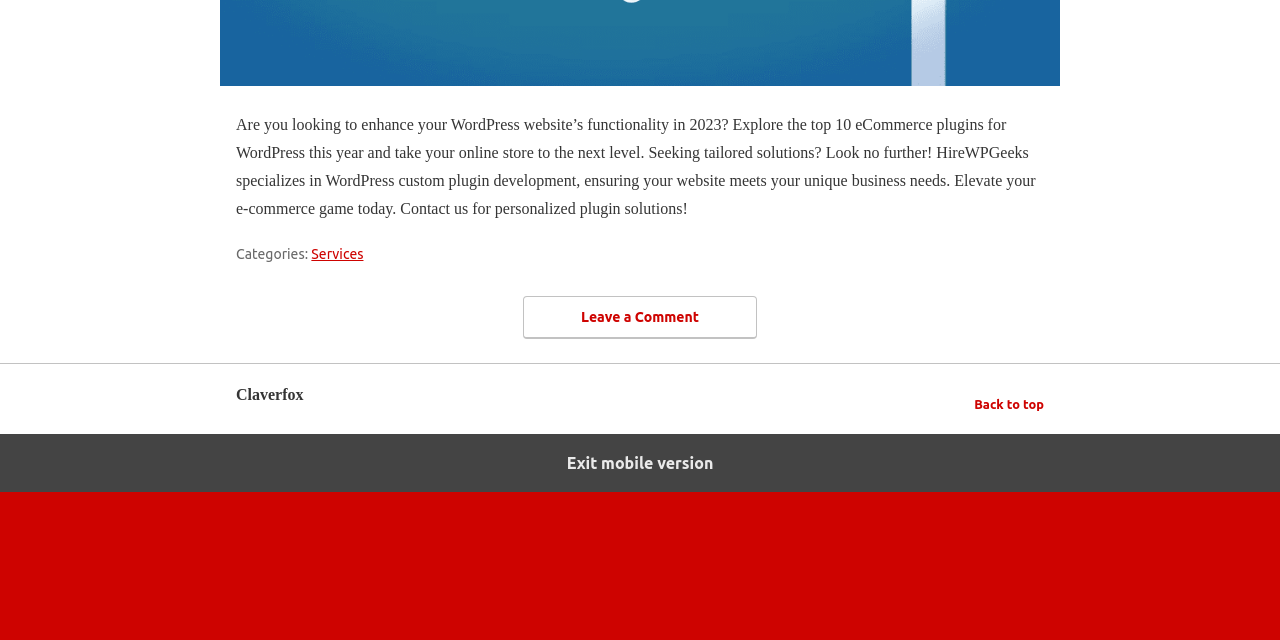Identify the bounding box of the UI element described as follows: "Back to top". Provide the coordinates as four float numbers in the range of 0 to 1 [left, top, right, bottom].

[0.761, 0.613, 0.816, 0.653]